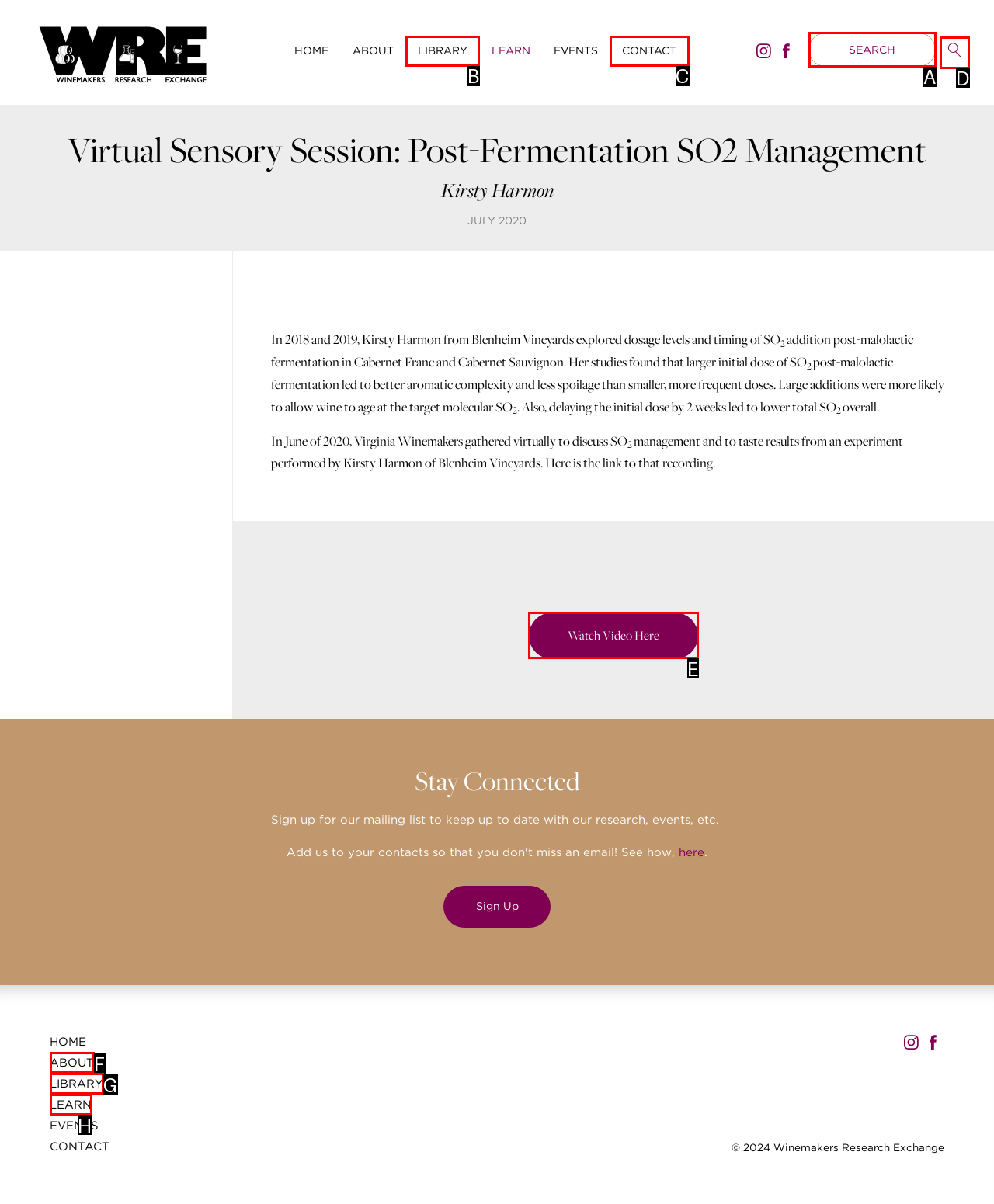Identify the HTML element to select in order to accomplish the following task: Go to the CONTACT page
Reply with the letter of the chosen option from the given choices directly.

C